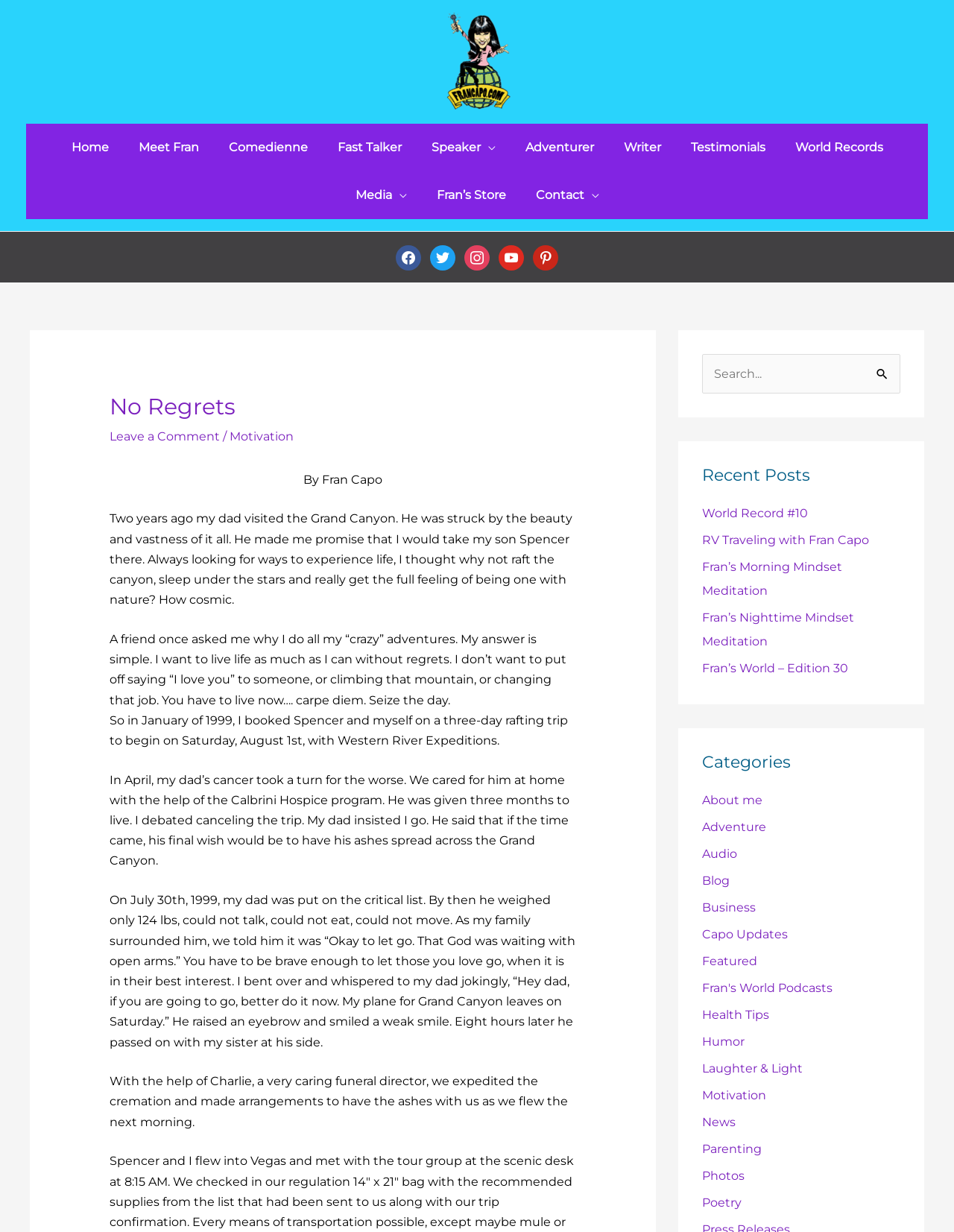Give a detailed account of the webpage's layout and content.

The webpage is about Fran Capo, a comedian, fast talker, speaker, adventurer, and writer. At the top of the page, there is a link to "Fran Capo" with an accompanying image. Below this, there is a navigation menu with links to various sections of the website, including "Home", "Meet Fran", "Comedienne", "Fast Talker", "Speaker", "Adventurer", "Writer", "Testimonials", "World Records", "Media", "Fran's Store", and "Contact".

On the left side of the page, there are social media links to Facebook, Twitter, Instagram, YouTube, and Pinterest. Below these links, there is a header section with a heading "No Regrets" and a link to "Leave a Comment". The author's name, "By Fran Capo", is displayed below this.

The main content of the page is a personal story written by Fran Capo. The story is about her father's passing and her promise to take her son to the Grand Canyon. The story is divided into several paragraphs, each describing a different part of the experience.

On the right side of the page, there is a search bar with a button to search the website. Below this, there are two sections: "Recent Posts" and "Categories". The "Recent Posts" section lists several links to recent blog posts, including "World Record #10", "RV Traveling with Fran Capo", and "Fran's Morning Mindset Meditation". The "Categories" section lists various categories, including "About me", "Adventure", "Audio", "Blog", and "Business", among others.